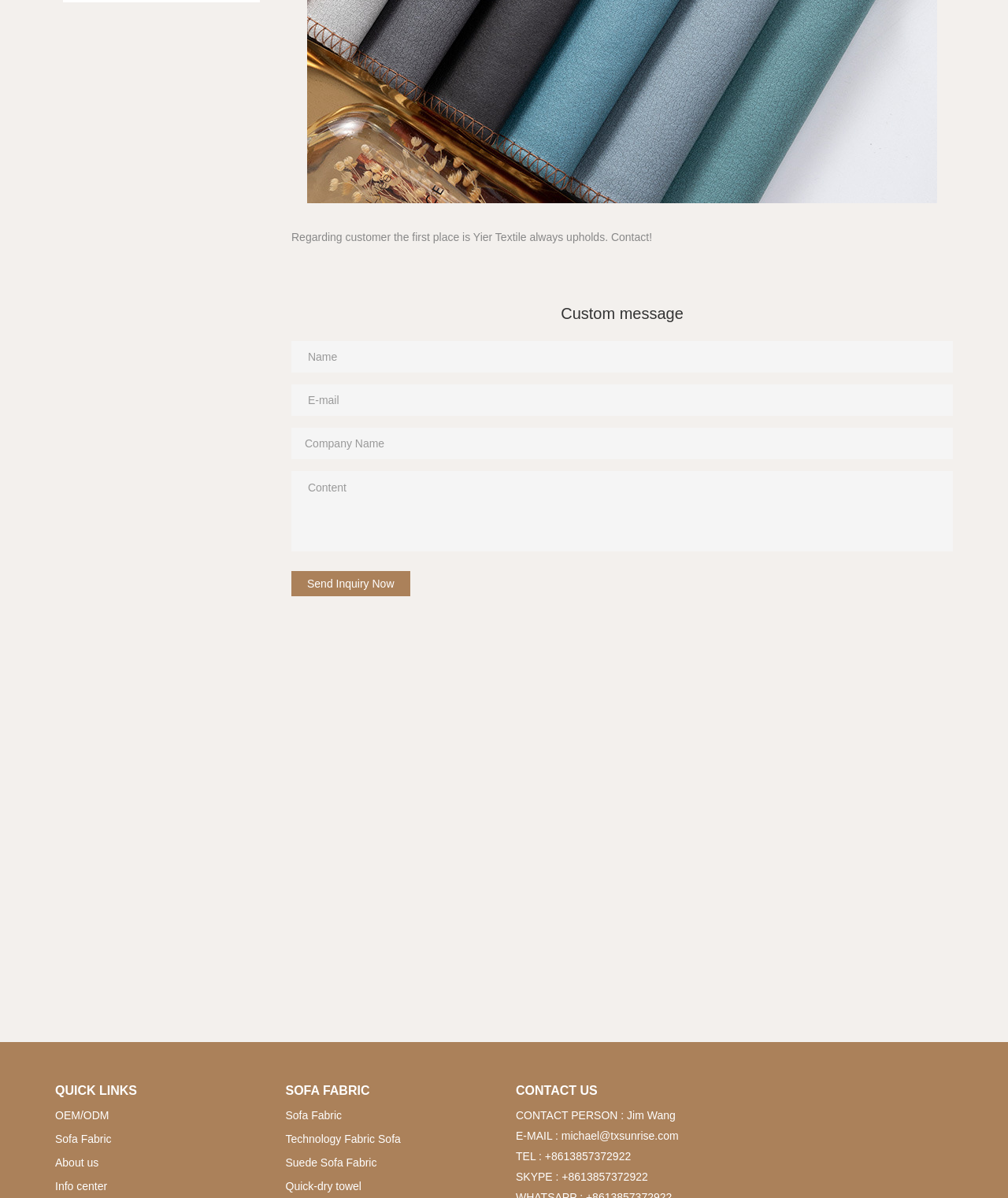Given the description of the UI element: "name="email" placeholder="E-mail"", predict the bounding box coordinates in the form of [left, top, right, bottom], with each value being a float between 0 and 1.

[0.289, 0.321, 0.945, 0.347]